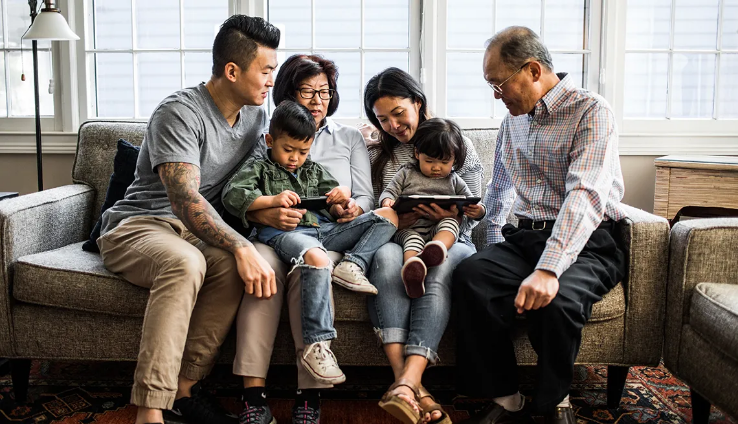What is the purpose of the life insurance mentioned in the caption?
Look at the screenshot and provide an in-depth answer.

The caption explains that life insurance is crucial for families during pivotal times, such as marriage and raising children, to safeguard their future against unexpected events, emphasizing the importance of financial planning and protection.